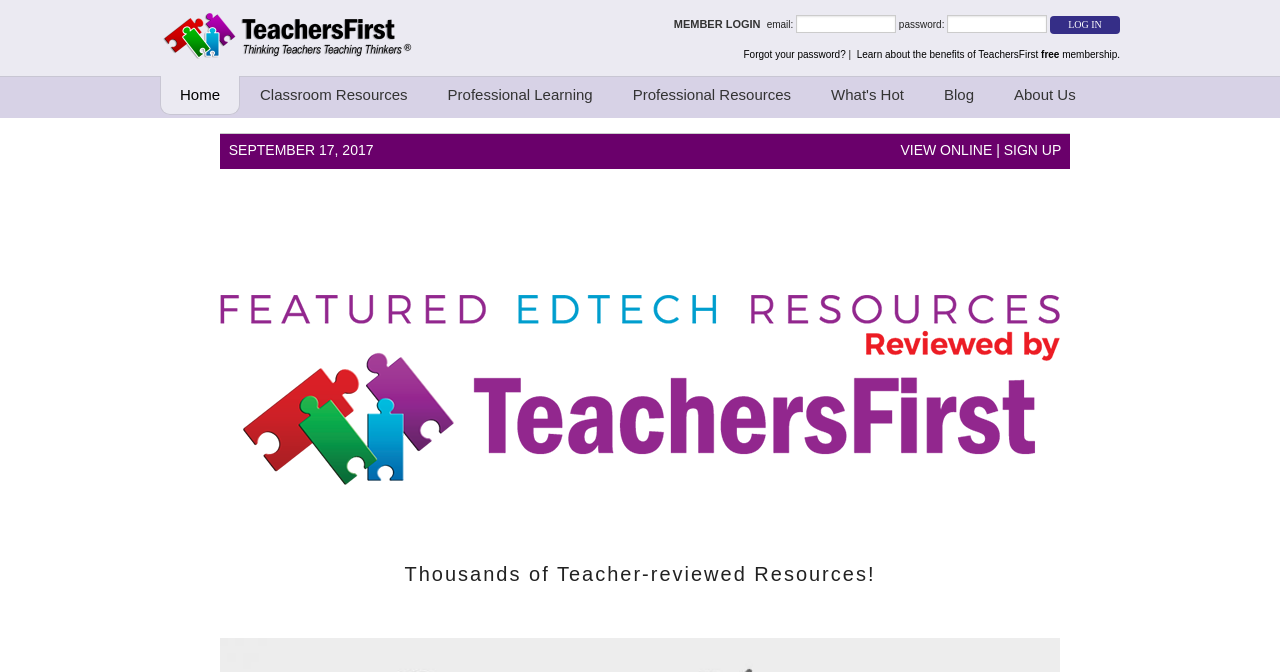Please identify the bounding box coordinates of the area I need to click to accomplish the following instruction: "View 'Featured EDTECH Resources Reviewed by TeachersFirst'".

[0.172, 0.565, 0.828, 0.59]